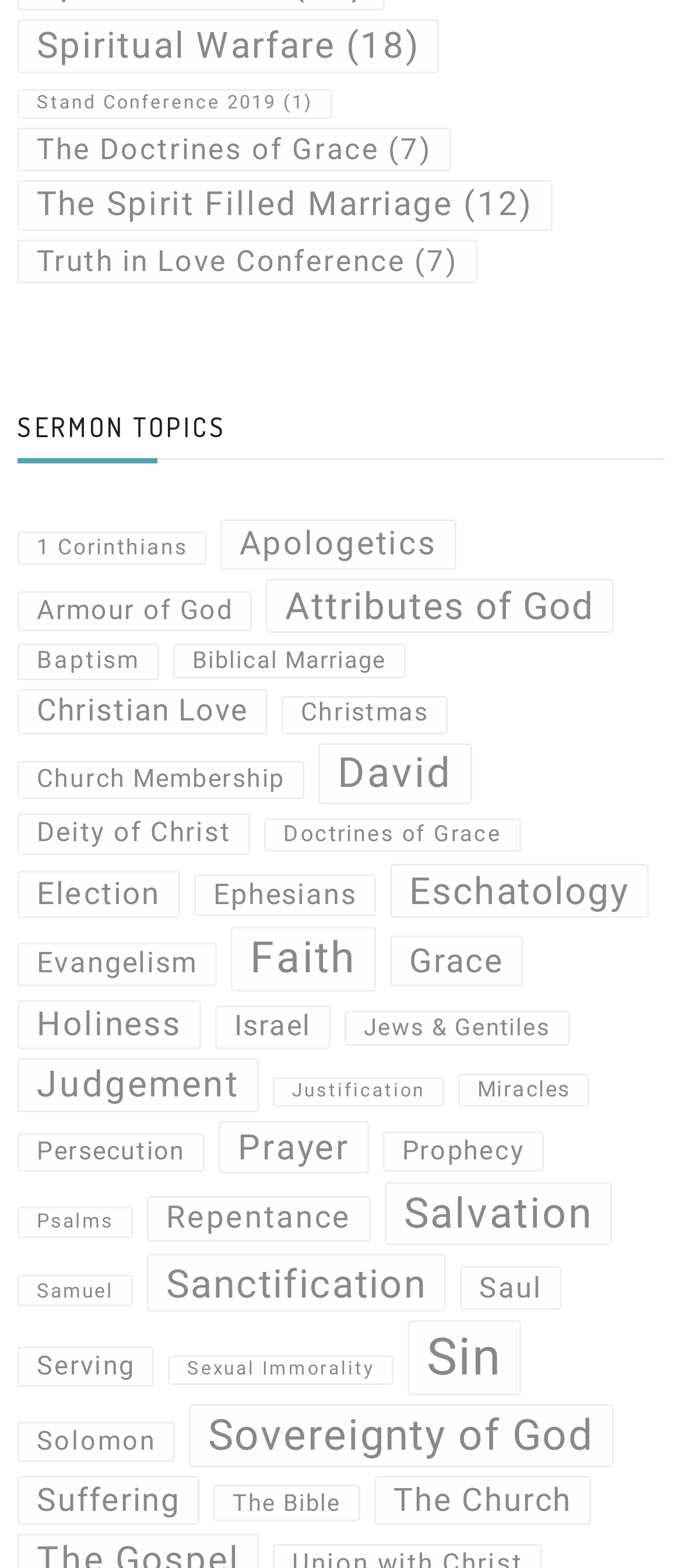Locate the bounding box coordinates of the element I should click to achieve the following instruction: "View 1 Corinthians sermons".

[0.026, 0.339, 0.303, 0.36]